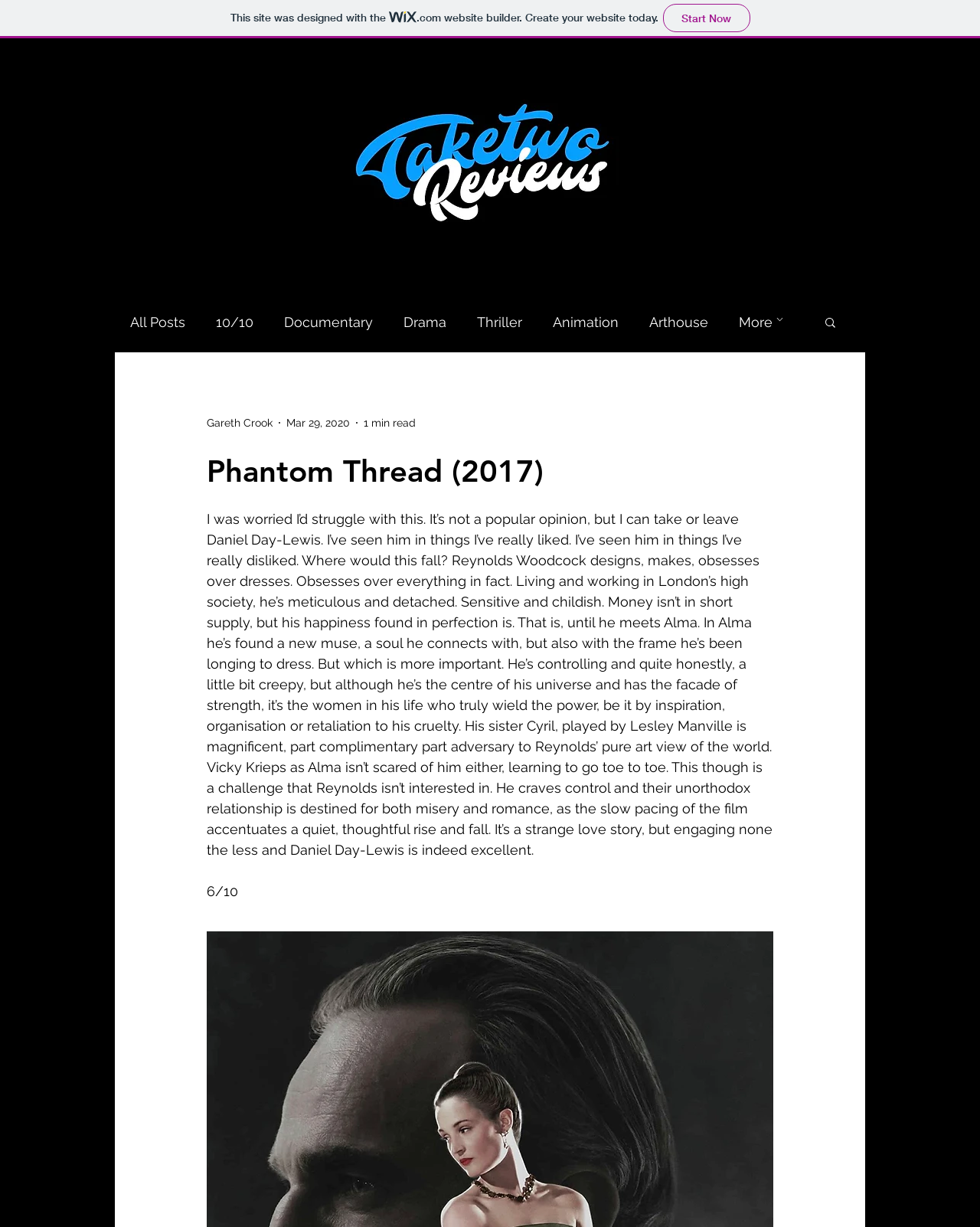Given the description: "Drama", determine the bounding box coordinates of the UI element. The coordinates should be formatted as four float numbers between 0 and 1, [left, top, right, bottom].

[0.412, 0.256, 0.455, 0.269]